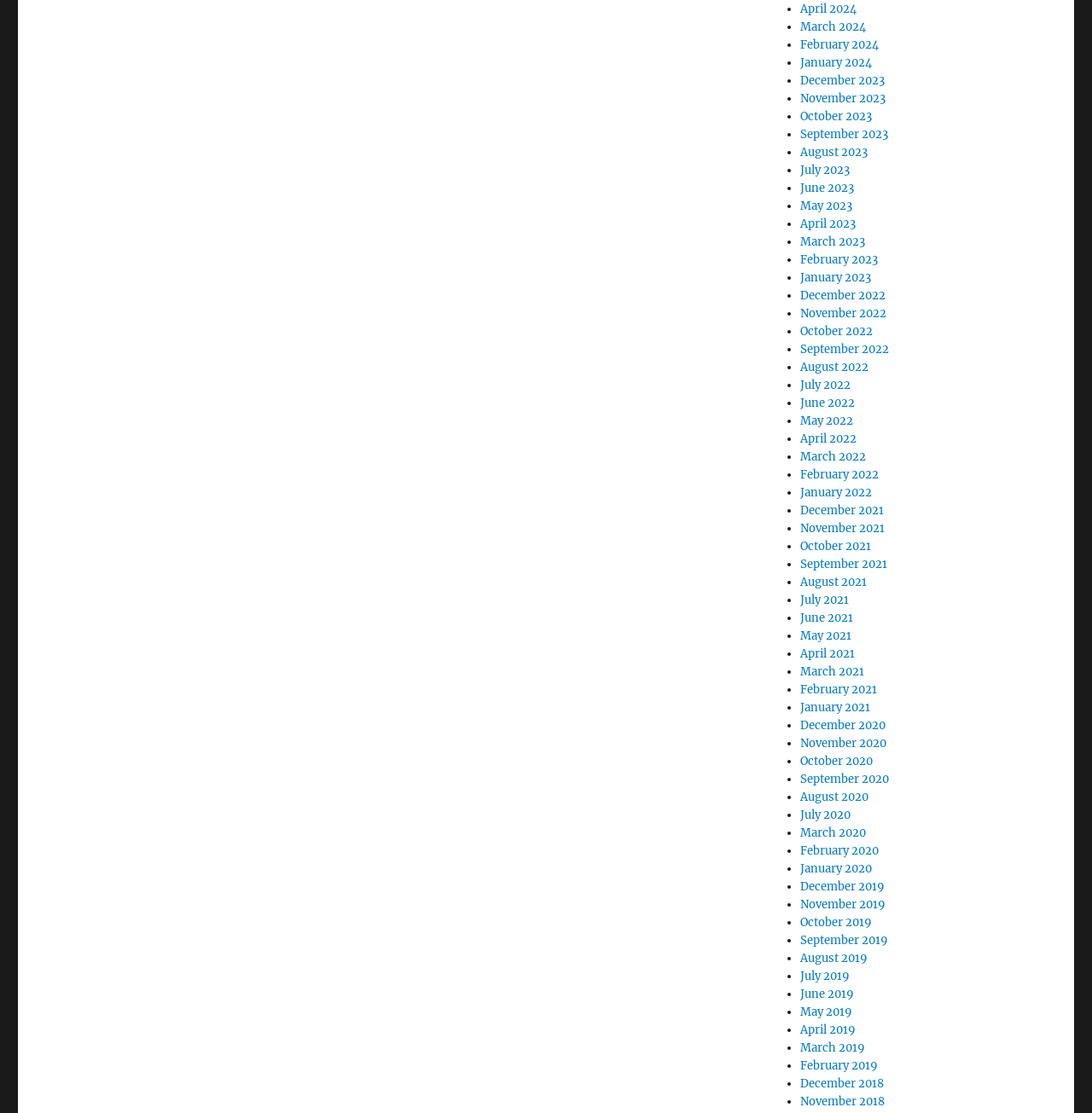What is the format of the month links?
Based on the visual, give a brief answer using one word or a short phrase.

Month Year